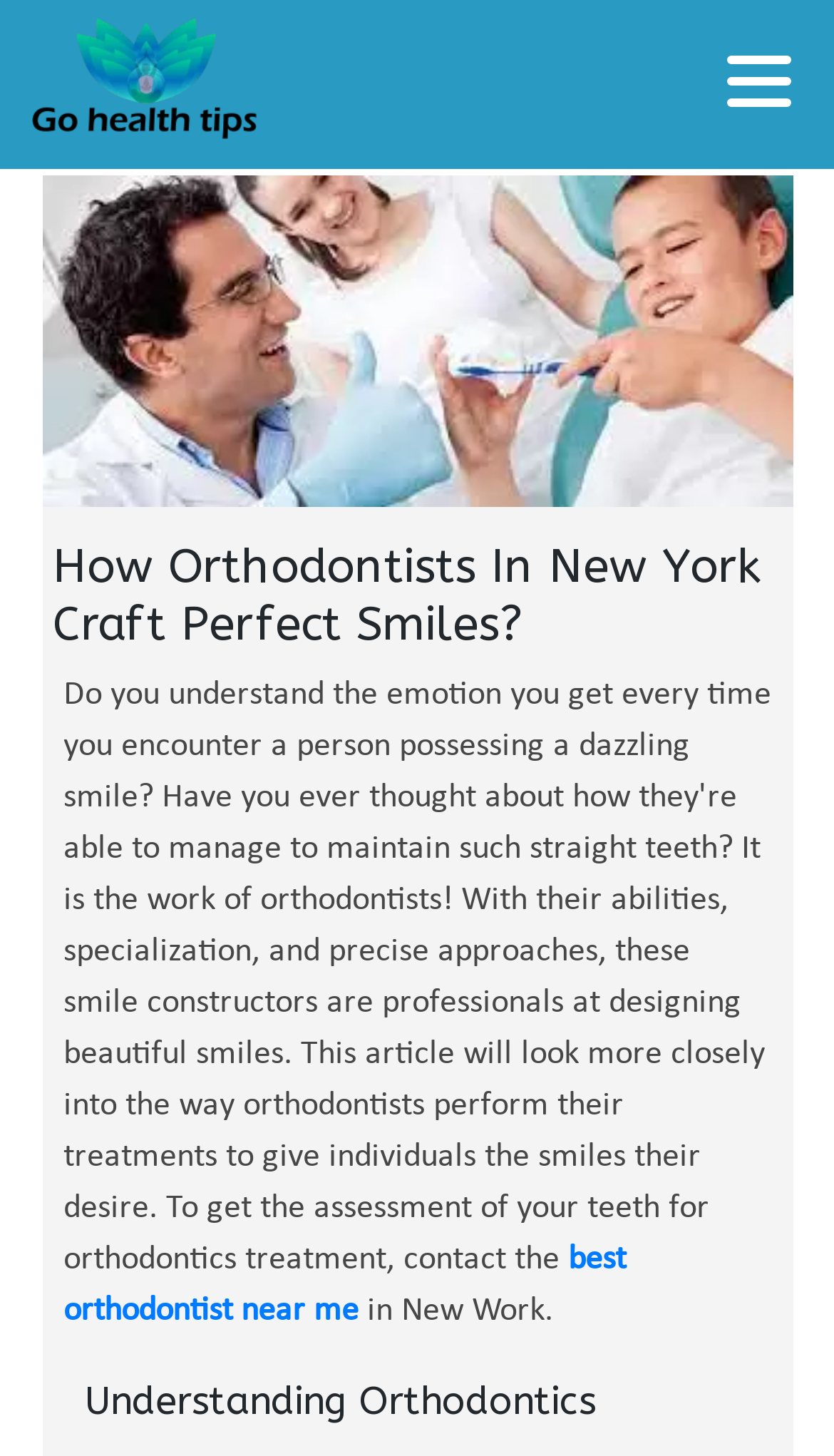What is the topic of the main heading?
Look at the screenshot and respond with a single word or phrase.

Orthodontists in New York